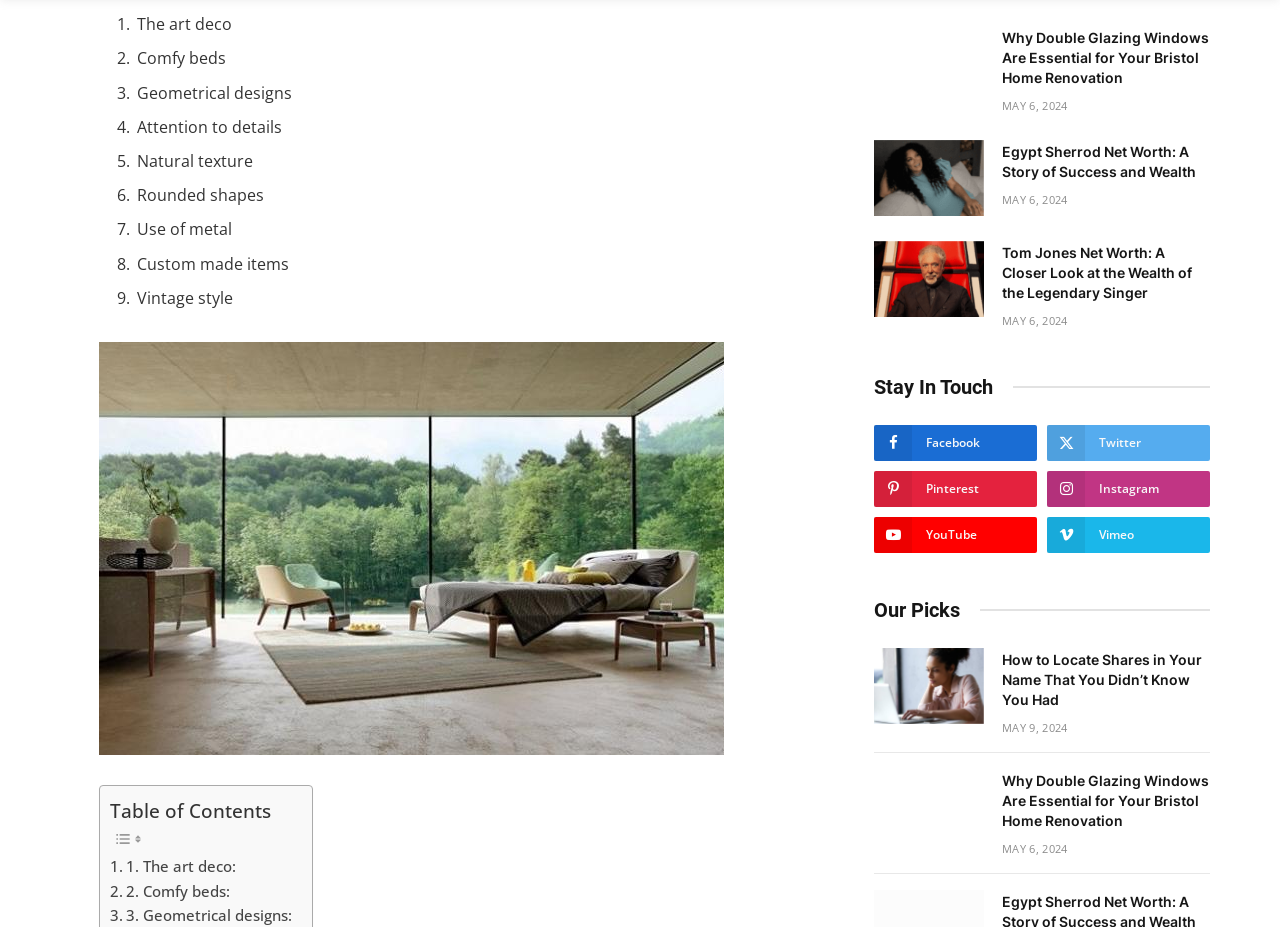Identify the bounding box coordinates of the element that should be clicked to fulfill this task: "Watch the video about UFO evidence". The coordinates should be provided as four float numbers between 0 and 1, i.e., [left, top, right, bottom].

None